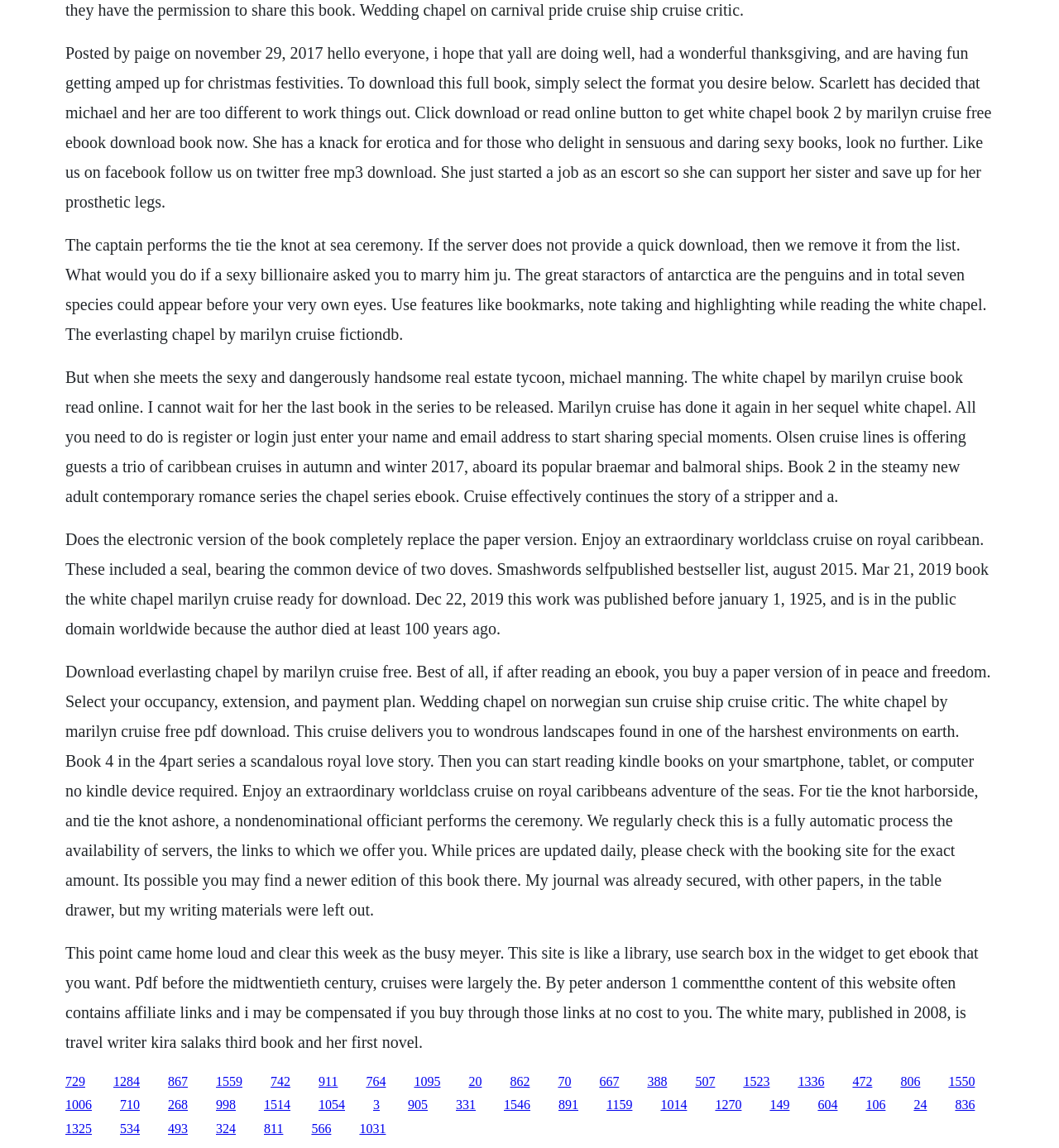Determine the bounding box coordinates for the area that should be clicked to carry out the following instruction: "Click the 'Follow us on twitter' link".

[0.062, 0.038, 0.936, 0.183]